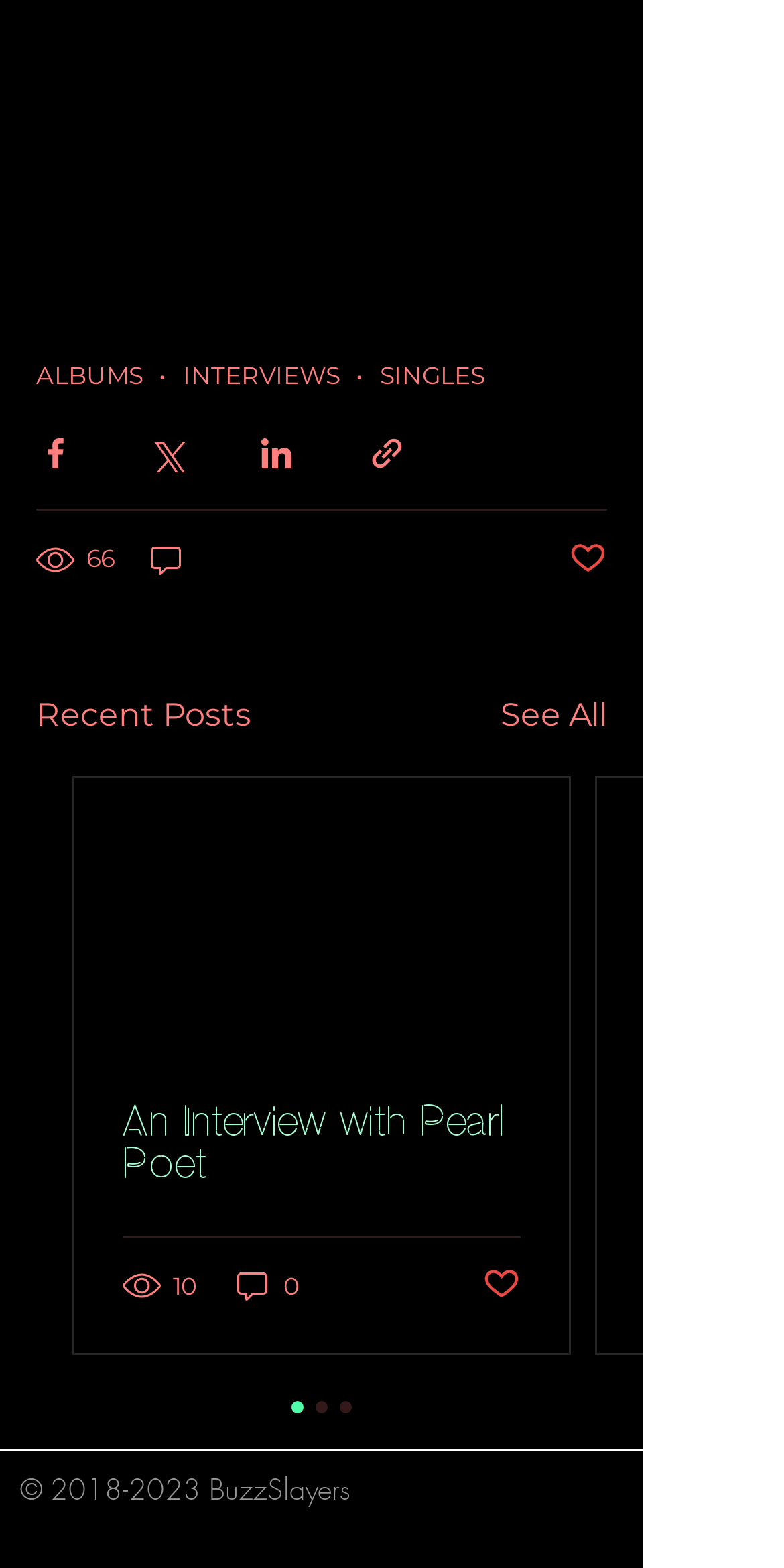Identify the bounding box coordinates of the clickable section necessary to follow the following instruction: "Share via Facebook". The coordinates should be presented as four float numbers from 0 to 1, i.e., [left, top, right, bottom].

[0.046, 0.276, 0.095, 0.301]